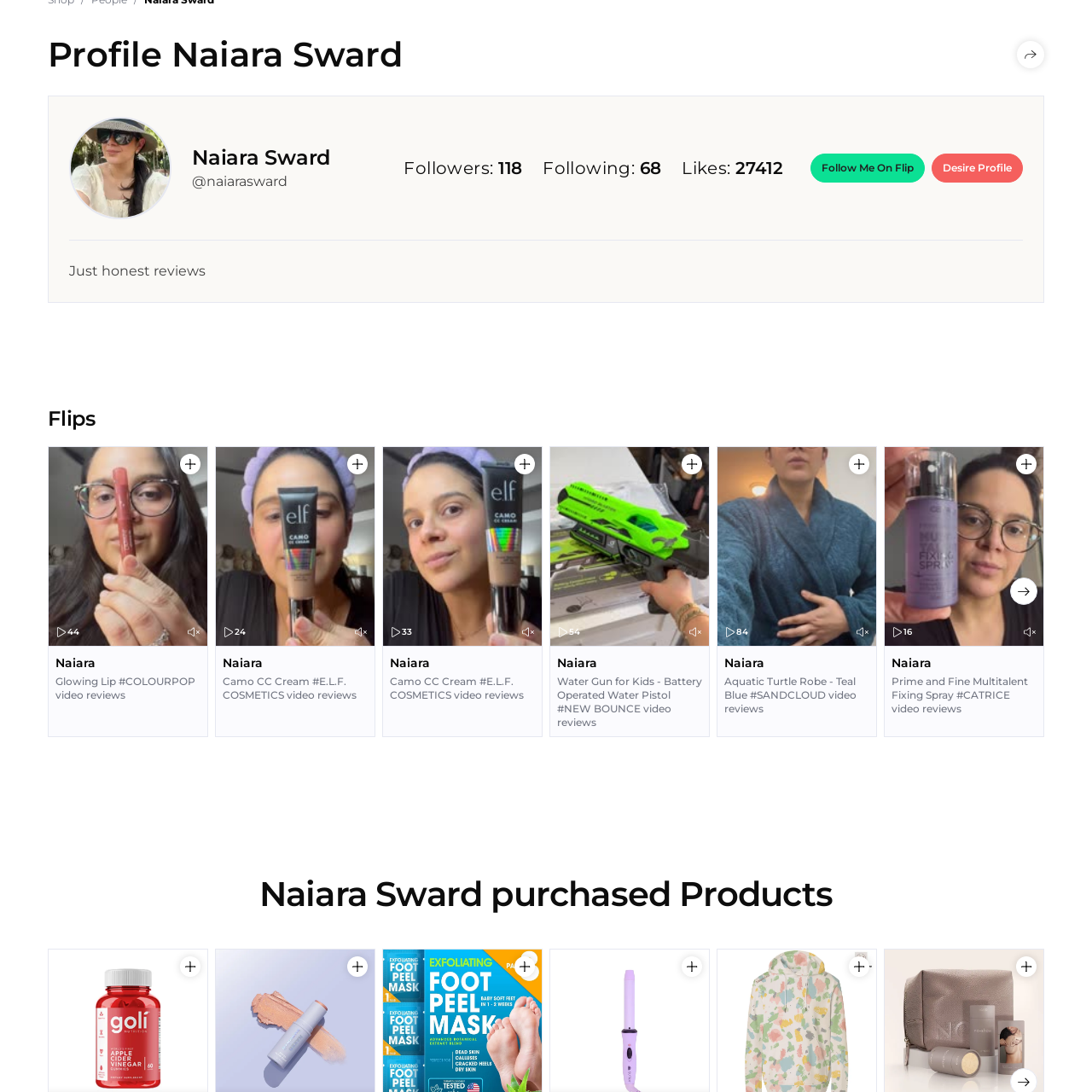Observe the image within the red bounding box carefully and provide an extensive answer to the following question using the visual cues: What is the design goal of the webpage?

The overall design of the webpage suggests a user-friendly interface, which is aimed at engaging viewers and promoting Naiara's content related to various products, making it easy for users to navigate and find the information they need.